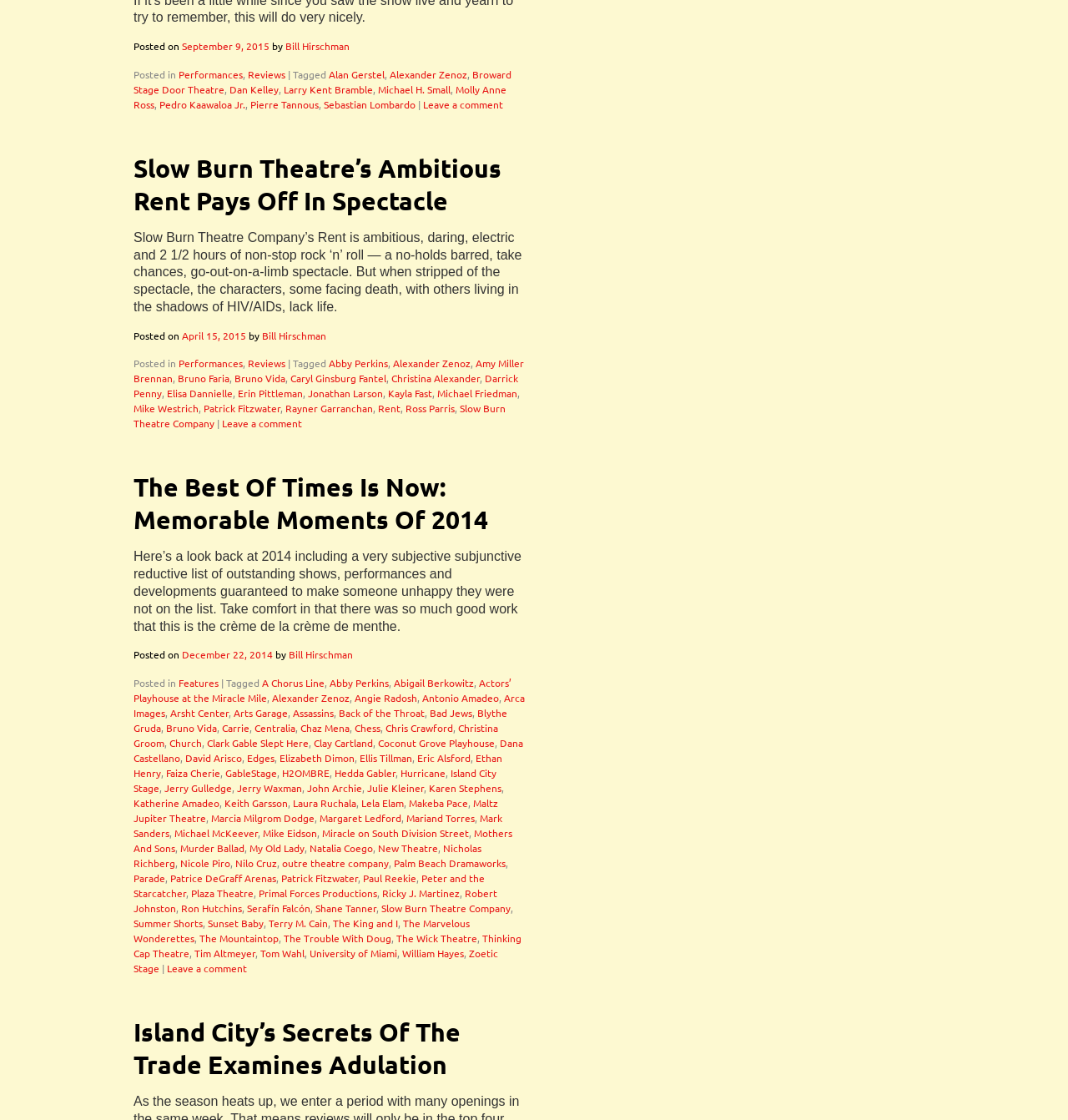By analyzing the image, answer the following question with a detailed response: How many links are there in the 'Tagged' section of the post 'Slow Burn Theatre’s Ambitious Rent Pays Off In Spectacle'?

I counted the number of links in the 'Tagged' section of the post 'Slow Burn Theatre’s Ambitious Rent Pays Off In Spectacle', which are Alan Gerstel, Alexander Zenoz, Broward Stage Door Theatre, Dan Kelley, Larry Kent Bramble, Michael H. Small, and Molly Anne Ross.